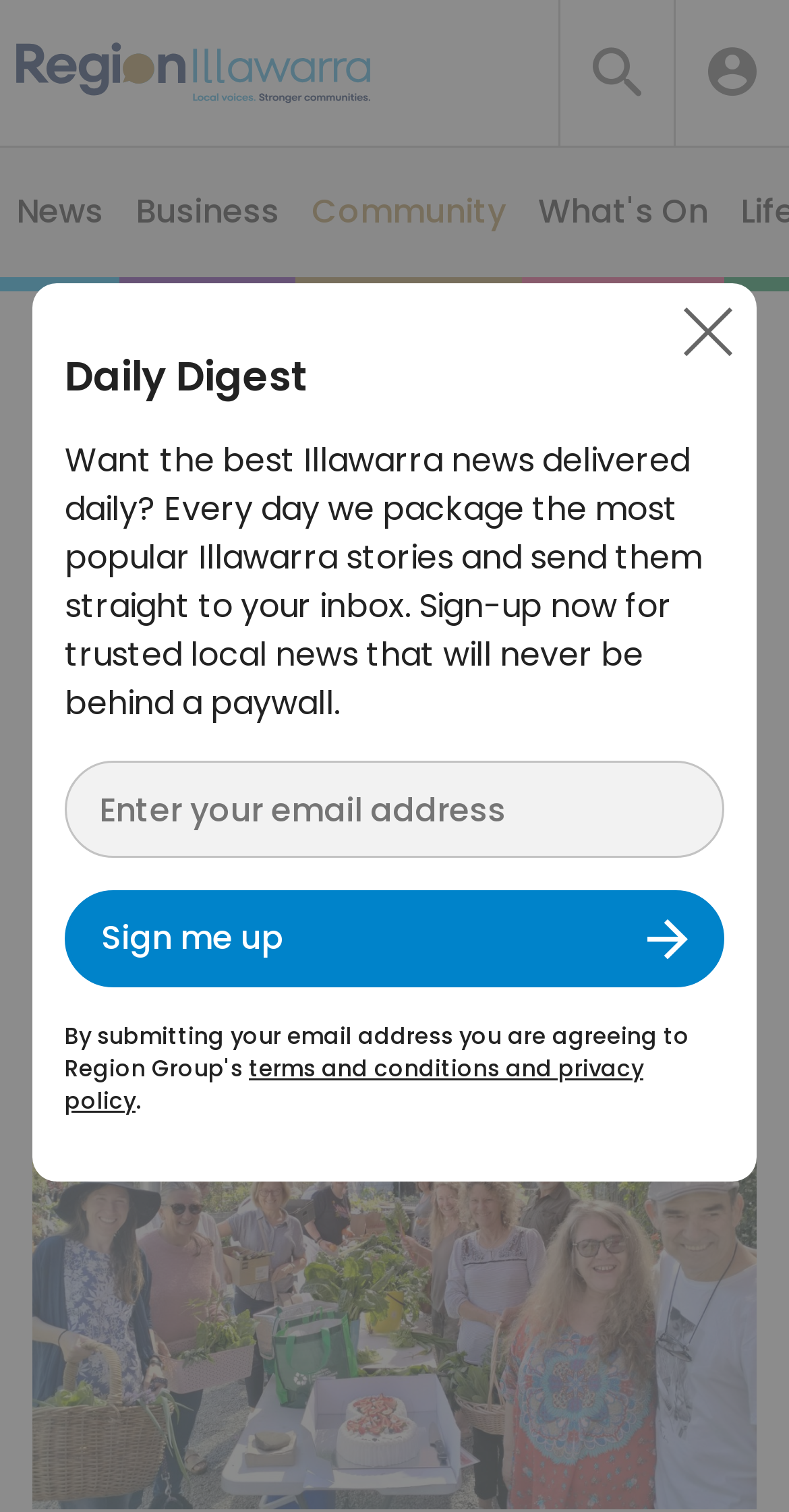Please identify the coordinates of the bounding box for the clickable region that will accomplish this instruction: "Search for something".

[0.854, 0.011, 0.936, 0.085]